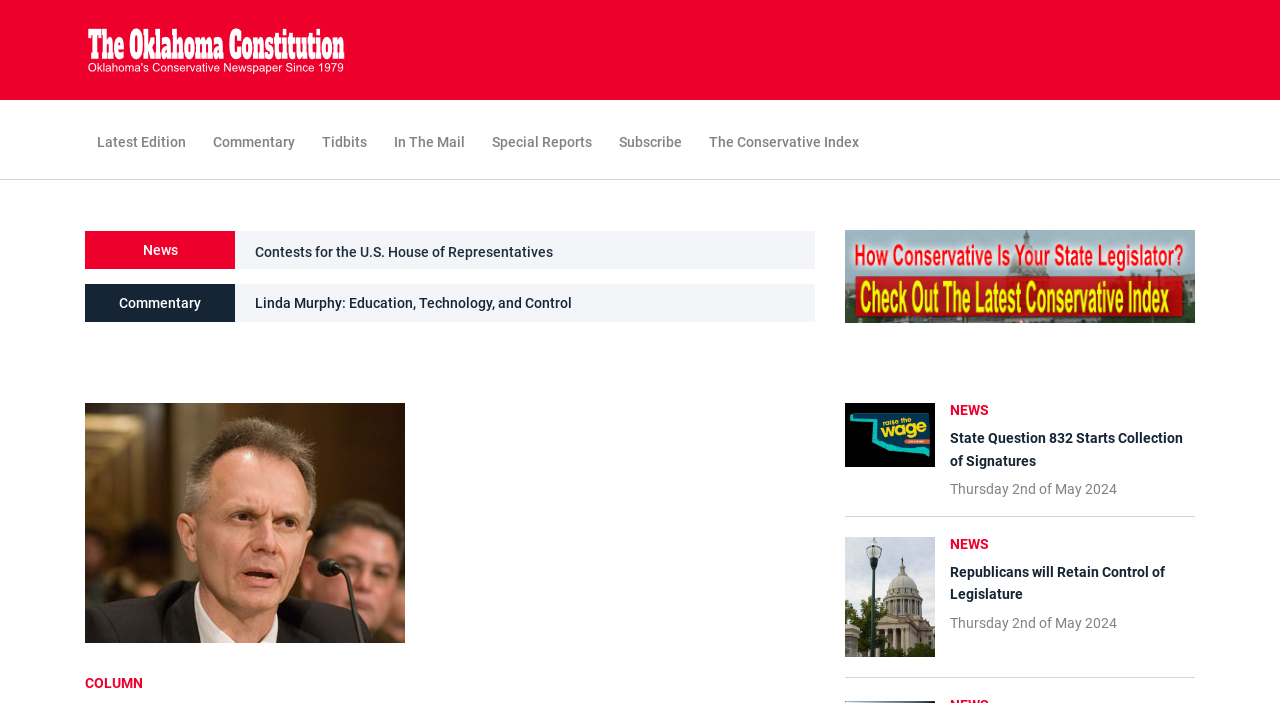What is the date of the latest news articles?
By examining the image, provide a one-word or phrase answer.

Thursday 2nd of May 2024